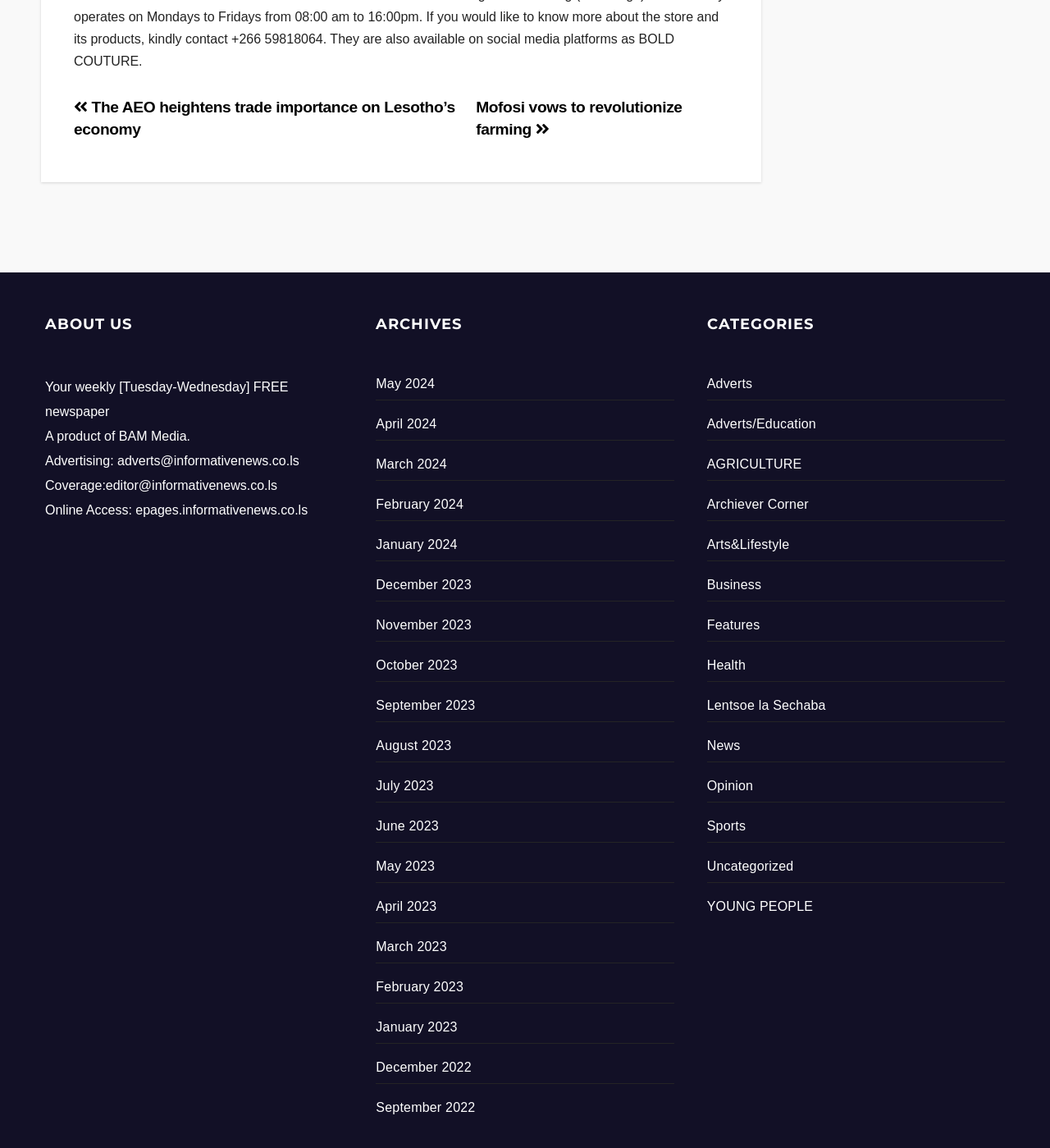Pinpoint the bounding box coordinates of the element that must be clicked to accomplish the following instruction: "Check the ABOUT US section". The coordinates should be in the format of four float numbers between 0 and 1, i.e., [left, top, right, bottom].

[0.043, 0.266, 0.327, 0.291]